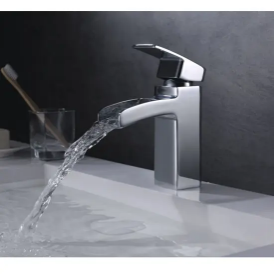Provide a rich and detailed narrative of the image.

This image showcases a sleek and modern waterfall faucet designed for a bathroom sink. The faucet features a minimalist design with smooth lines and a shiny chrome finish, reflecting contemporary aesthetics. Water is flowing gracefully from the faucet, creating a visually pleasing waterfall effect over the pristine white countertop. To the left, a glass tumbler sits next to a toothbrush, adding a touch of functionality and everyday use to the scene. The background has a dark paneling that contrasts beautifully with the light-colored elements, emphasizing the elegance of the fixture. This setup perfectly captures the fusion of style and practicality, making it an attractive choice for modern bathroom designs.